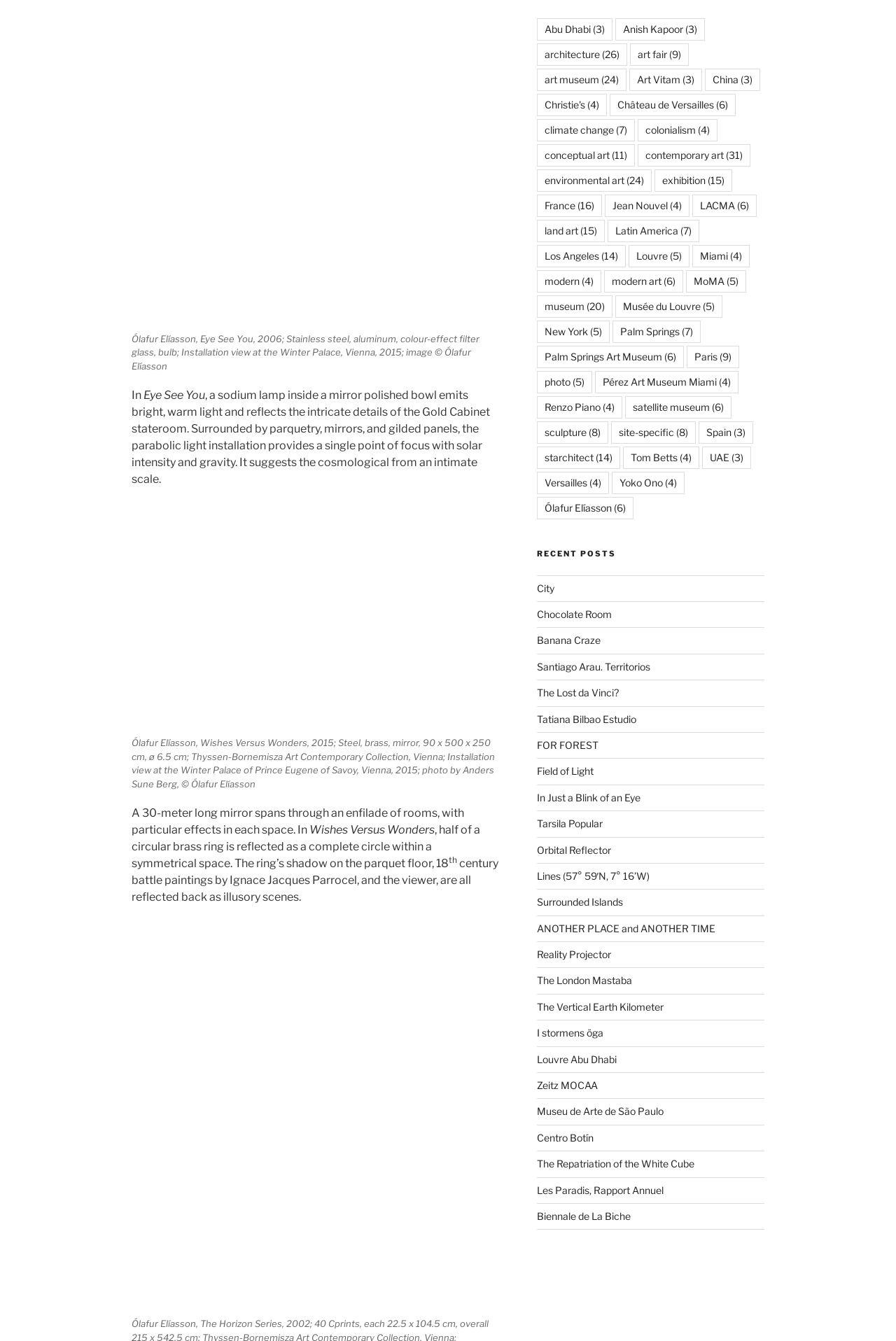Where is the Winter Palace located?
Use the screenshot to answer the question with a single word or phrase.

Vienna